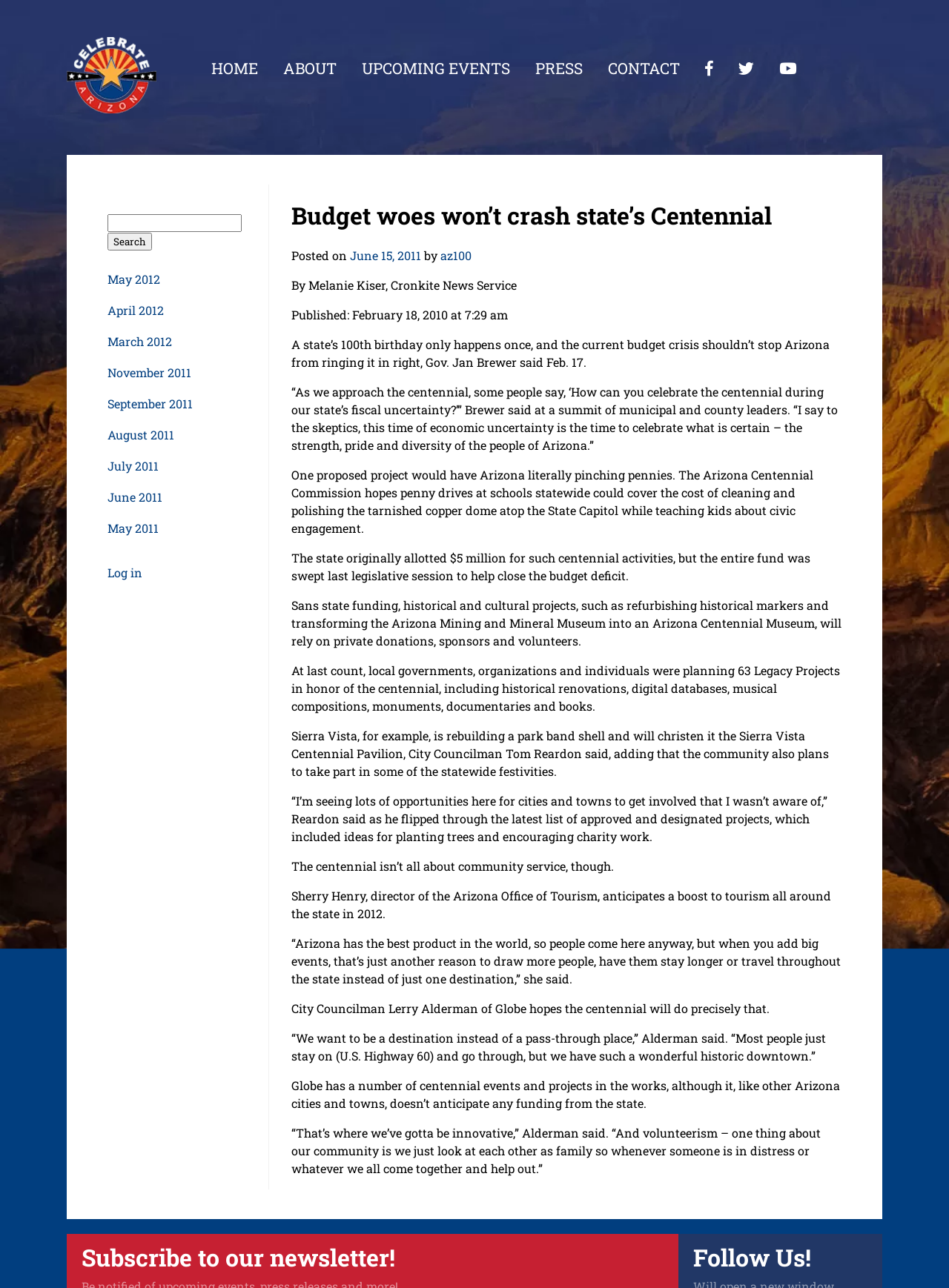How many Legacy Projects are planned?
Answer the question based on the image using a single word or a brief phrase.

63